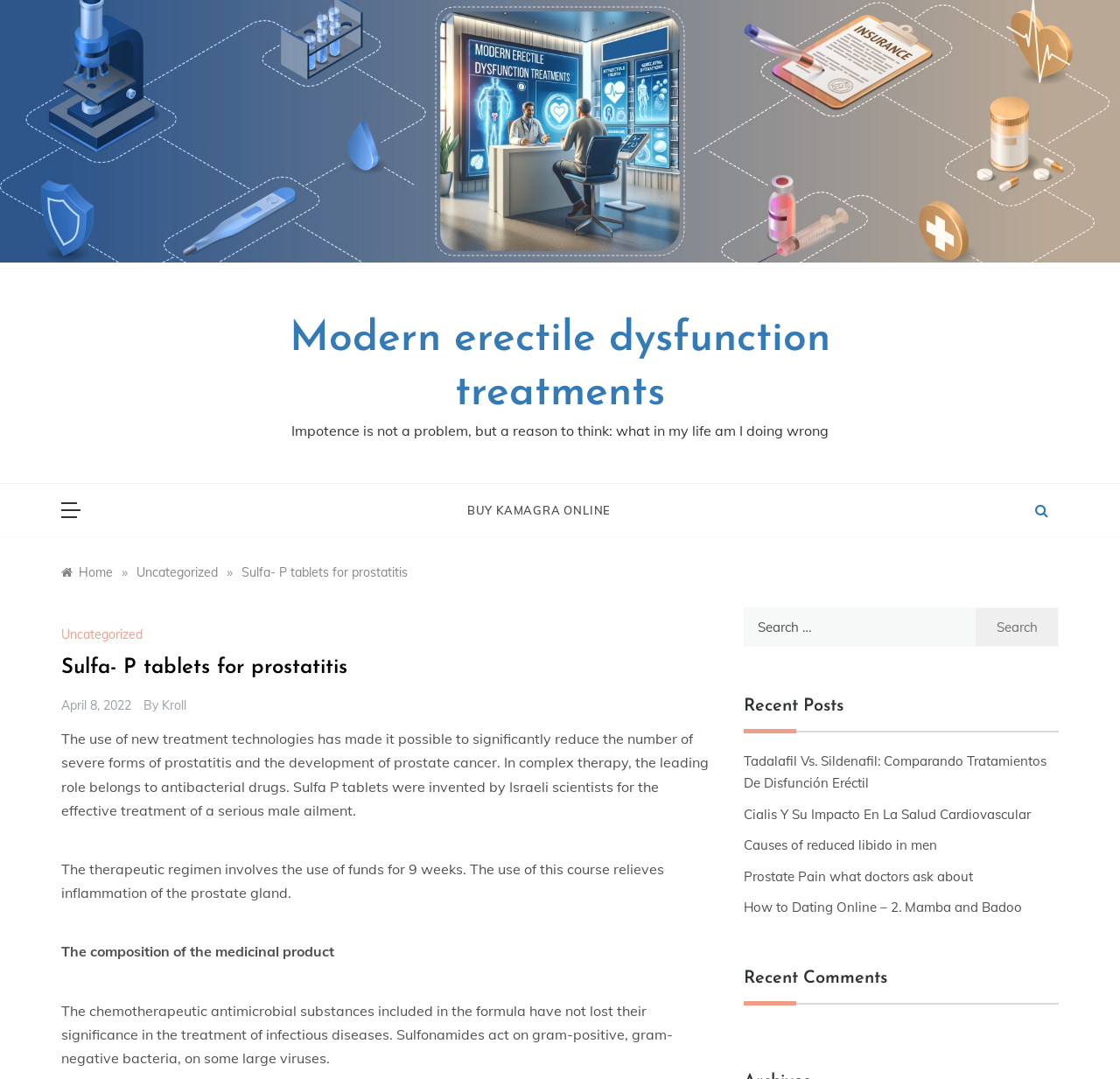Using floating point numbers between 0 and 1, provide the bounding box coordinates in the format (top-left x, top-left y, bottom-right x, bottom-right y). Locate the UI element described here: parent_node: Search for: value="Search"

[0.87, 0.563, 0.945, 0.599]